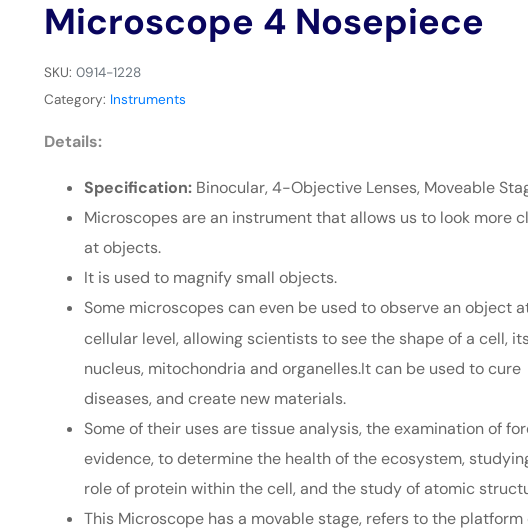How many objective lenses does the microscope have?
Refer to the image and provide a concise answer in one word or phrase.

Four